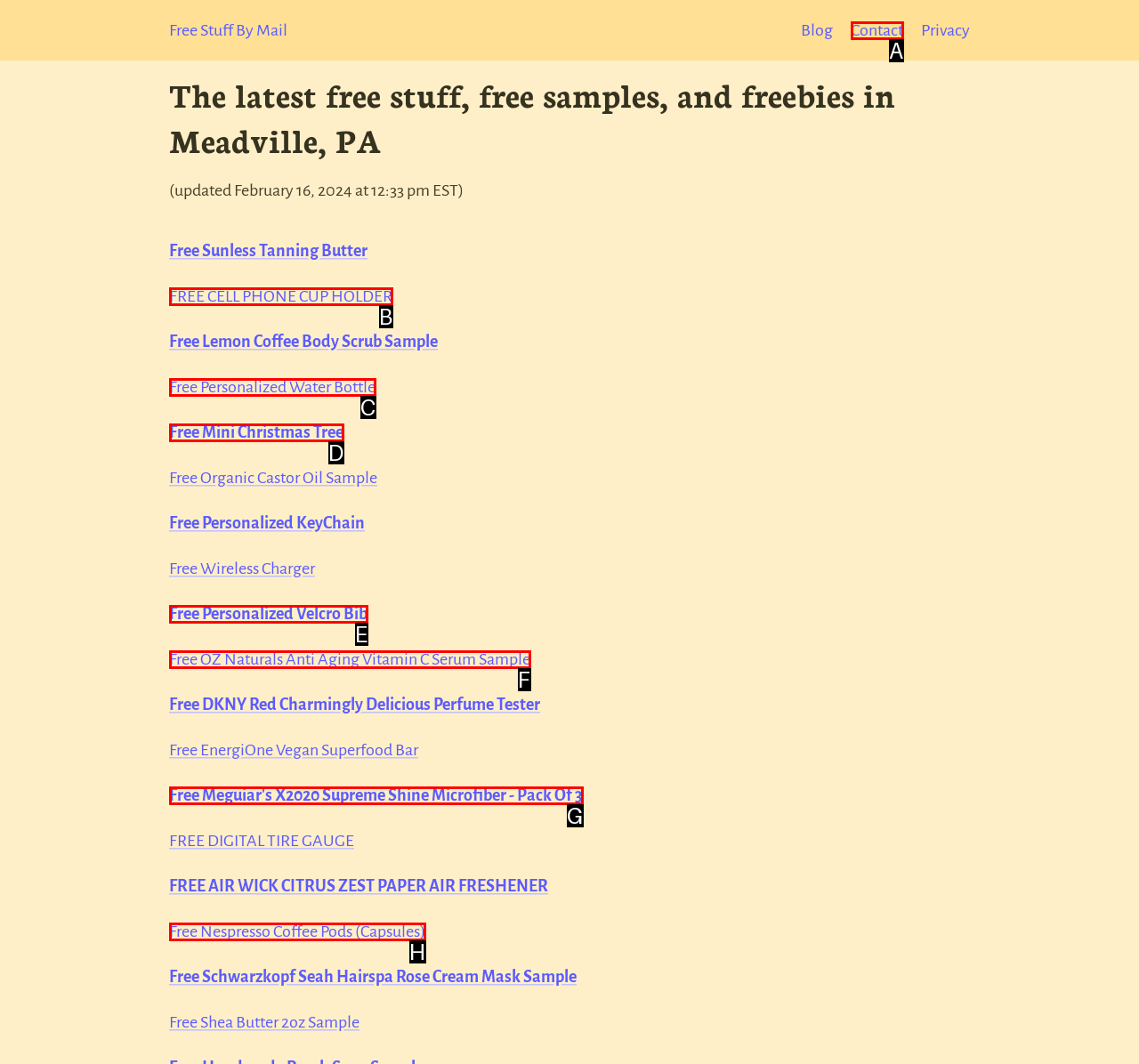Determine which option matches the element description: FREE CELL PHONE CUP HOLDER
Reply with the letter of the appropriate option from the options provided.

B